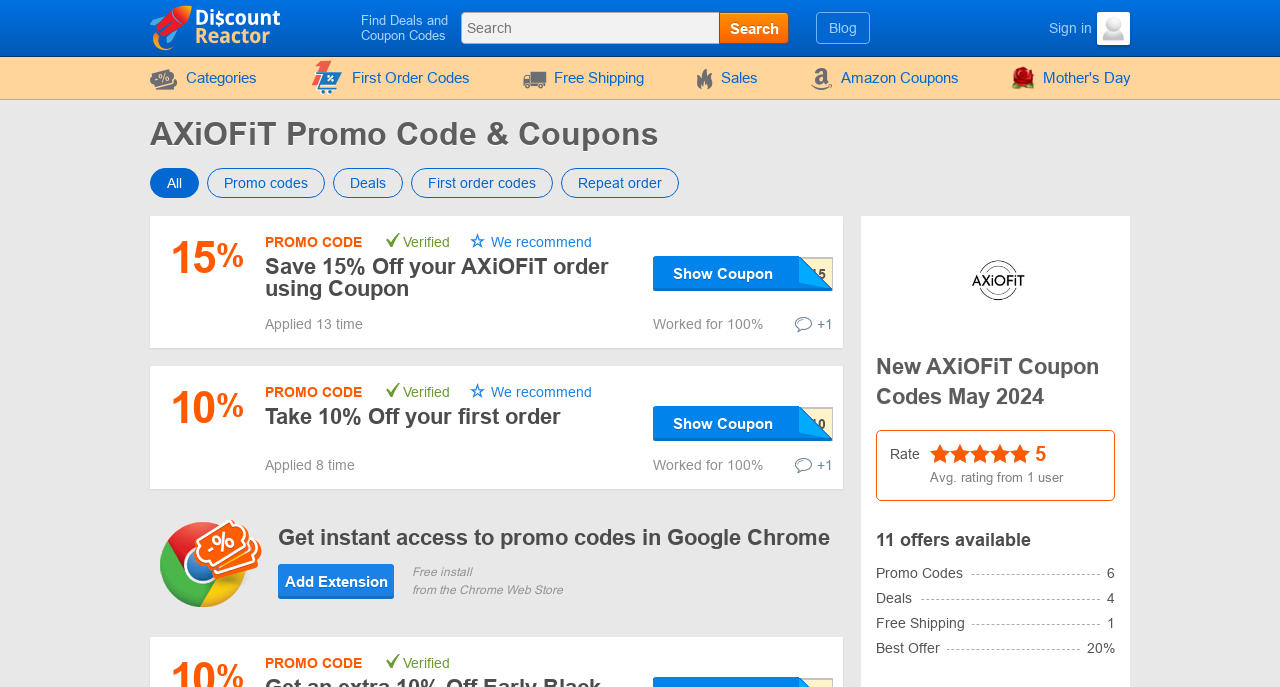Answer the question in a single word or phrase:
What is the rating of AXiOFiT based on user reviews?

1